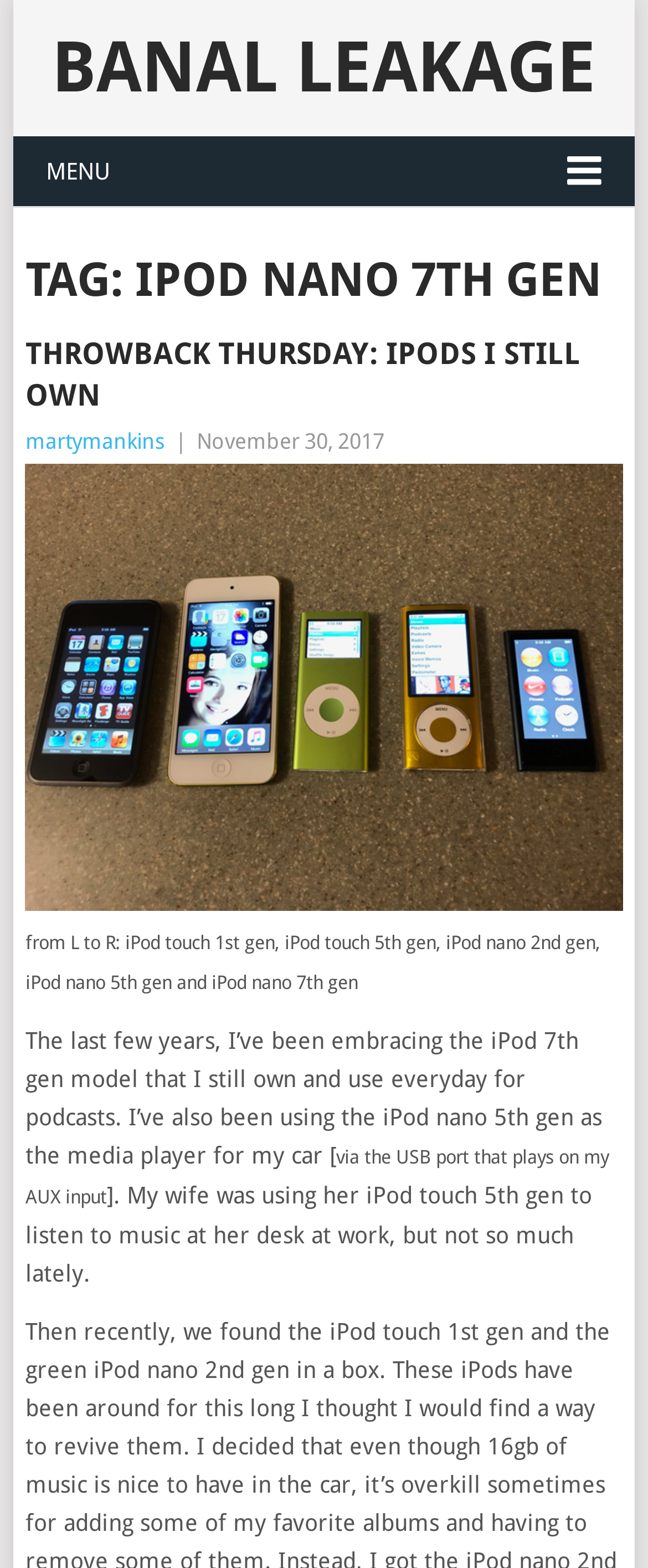What is the iPod model used in the car?
By examining the image, provide a one-word or phrase answer.

iPod nano 5th gen